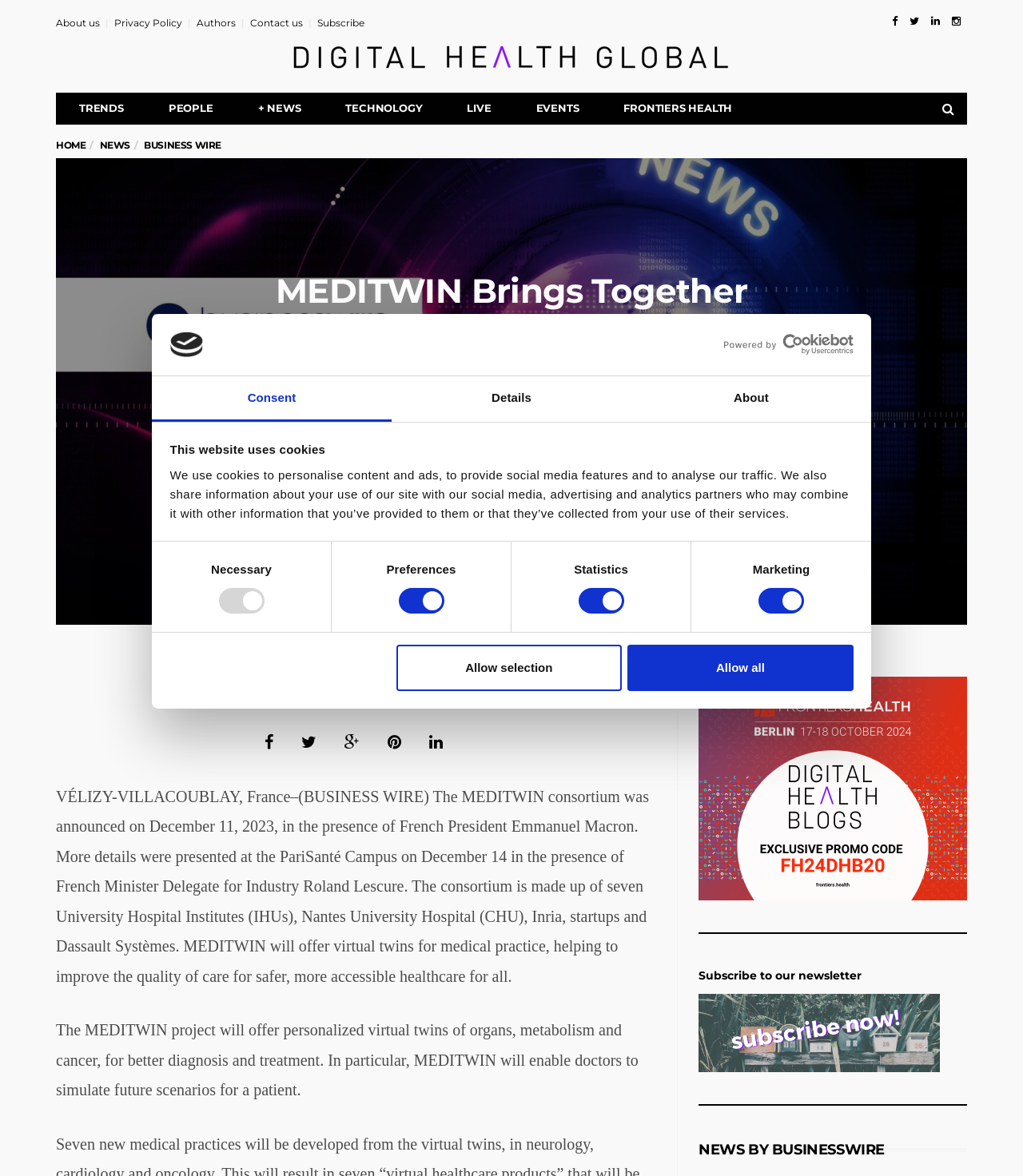Generate a comprehensive description of the contents of the webpage.

The webpage is about MEDITWIN, a consortium that brings together French science and technology excellence around virtual twins for the future of medical care. At the top, there is a dialog box about cookies, with a logo and a link to open in a new window. Below the dialog box, there is a tab list with three tabs: Consent, Details, and About. The Consent tab is selected, and it contains a panel with a heading, a paragraph of text, and a group of checkboxes for consent selection. There are also two buttons: Allow selection and Allow all.

On the top-left corner, there are several links: About us, Privacy Policy, Authors, Contact us, Subscribe, and four social media icons. On the top-right corner, there is a link to Digital Health Global, with an image. Below it, there are several links: TRENDS, PEOPLE, + NEWS, TECHNOLOGY, LIVE, EVENTS, and FRONTIERS HEALTH. There is also a button with a search icon.

The main content of the webpage is an article about MEDITWIN, with a heading, a date, and a large image. The article text is divided into two paragraphs, with links to Business Wire and social media icons. There is also a figure with a link and a separator line. Below the article, there is a section to subscribe to a newsletter, with a link and an image. Another separator line separates this section from the next one, which is a heading that says "NEWS BY BUSINESSWIRE".